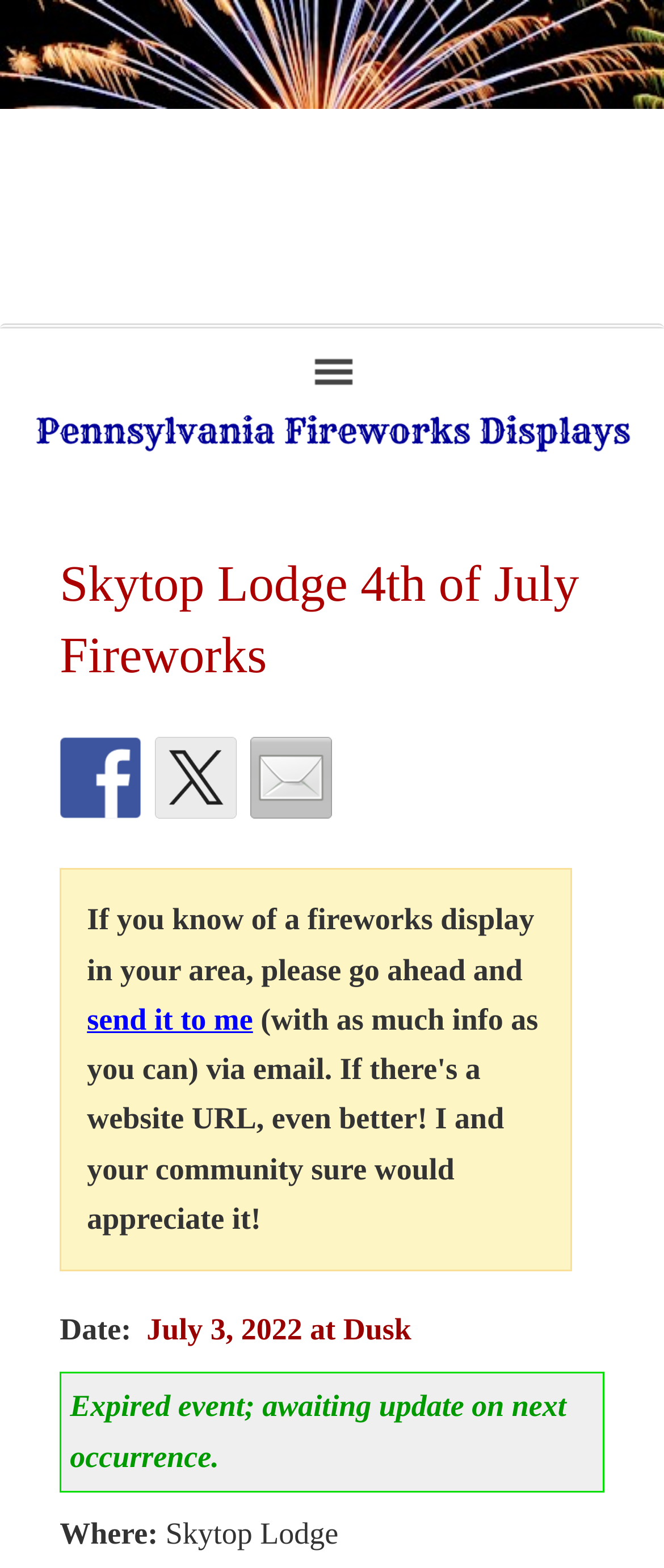What is the date of the fireworks display? Analyze the screenshot and reply with just one word or a short phrase.

July 3, 2022